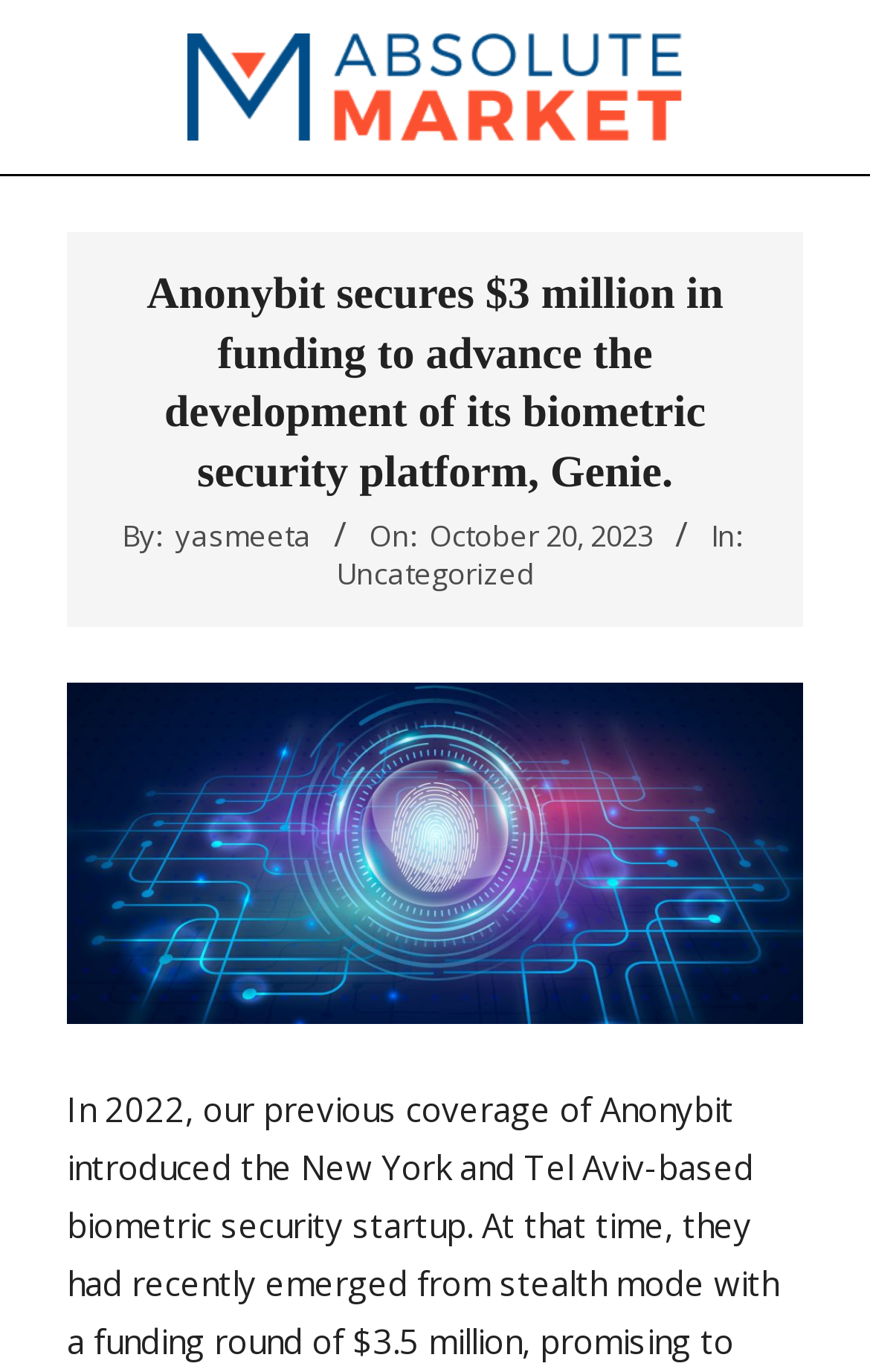Determine the main heading of the webpage and generate its text.

Anonybit secures $3 million in funding to advance the development of its biometric security platform, Genie.